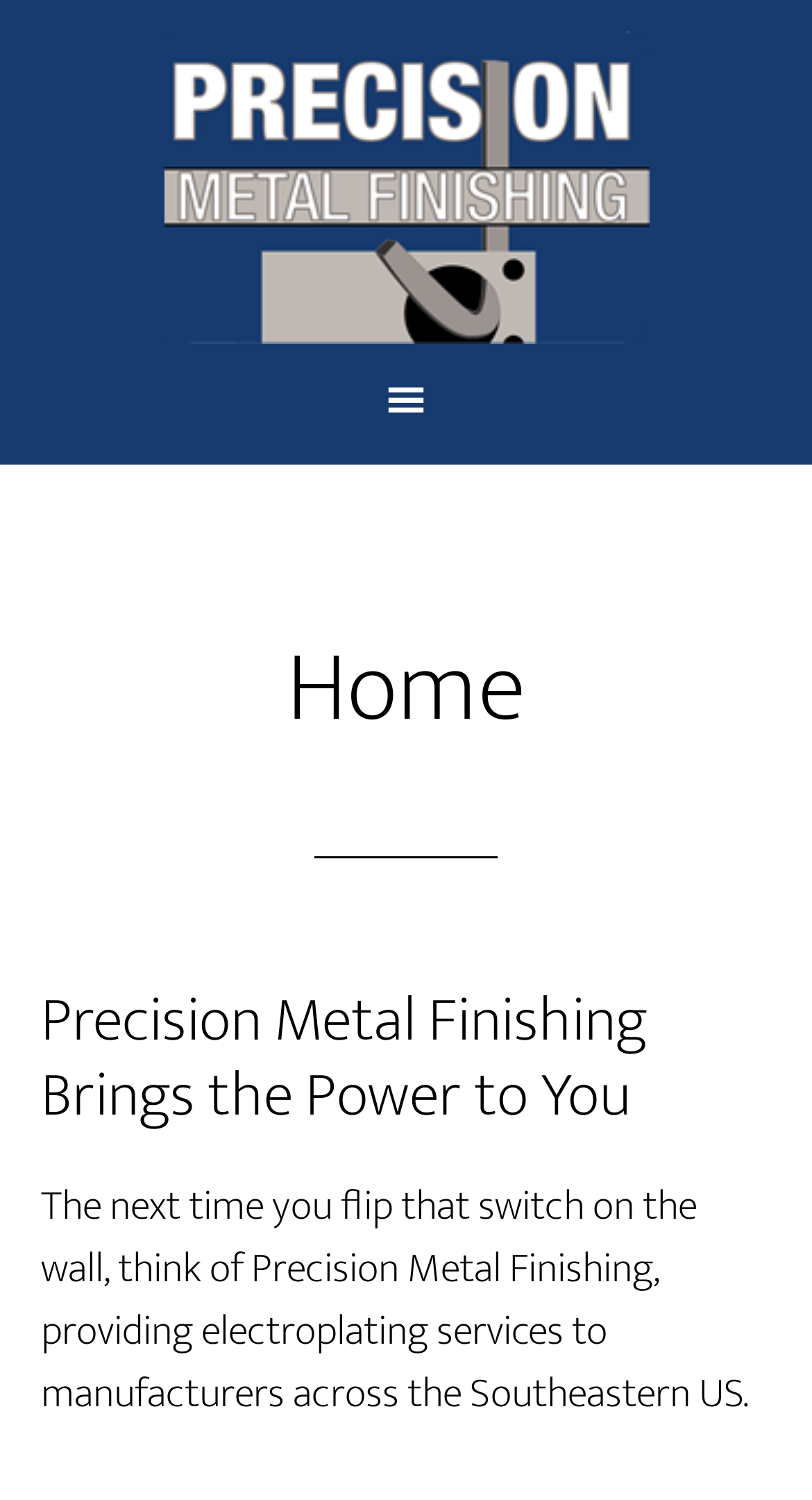Could you identify the text that serves as the heading for this webpage?

PRECISION METAL FINISHING